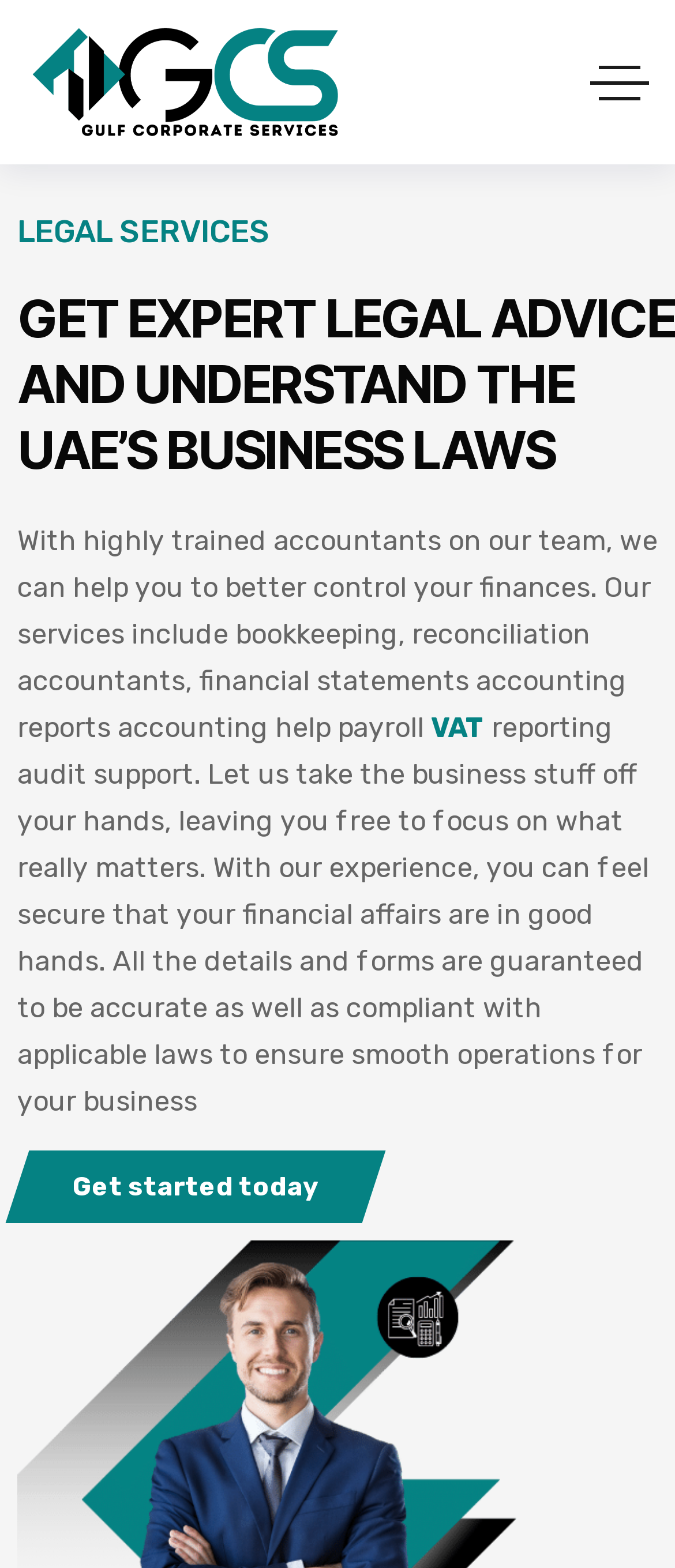Give a detailed explanation of the elements present on the webpage.

The webpage is about legal services provided by GCS Group in the UAE. At the top left corner, there is a link to the GCS Group website, accompanied by an image of the GCS Group logo. Below the logo, the title "LEGAL SERVICES" is prominently displayed. 

Next to the title, a heading reads "GET EXPERT LEGAL ADVICE AND UNDERSTAND THE UAE’S BUSINESS LAWS", which is followed by a paragraph of text that describes the services offered, including bookkeeping, financial statements, and payroll. This text block is positioned at the top center of the page.

On the right side of the page, there is a link to "VAT" reporting, which is related to the financial services mentioned earlier. Below this link, another paragraph of text continues to describe the benefits of using GCS Group's services, including accurate and compliant financial affairs.

At the bottom left of the page, there is a call-to-action link "Get started today", encouraging visitors to take action and utilize GCS Group's legal services.